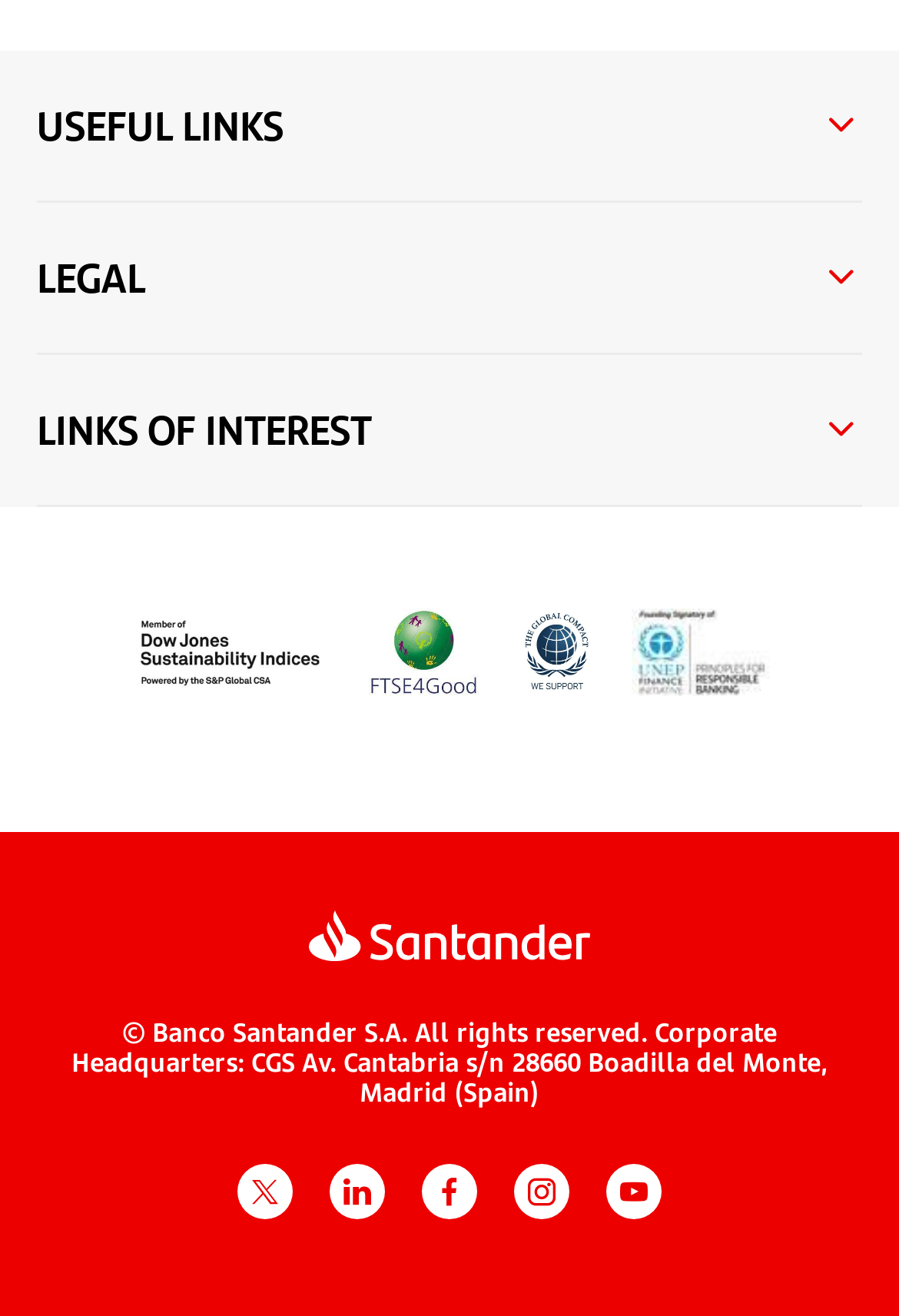Find the bounding box coordinates of the element to click in order to complete the given instruction: "Click on Dow Jones Sustainability Index."

[0.144, 0.443, 0.369, 0.548]